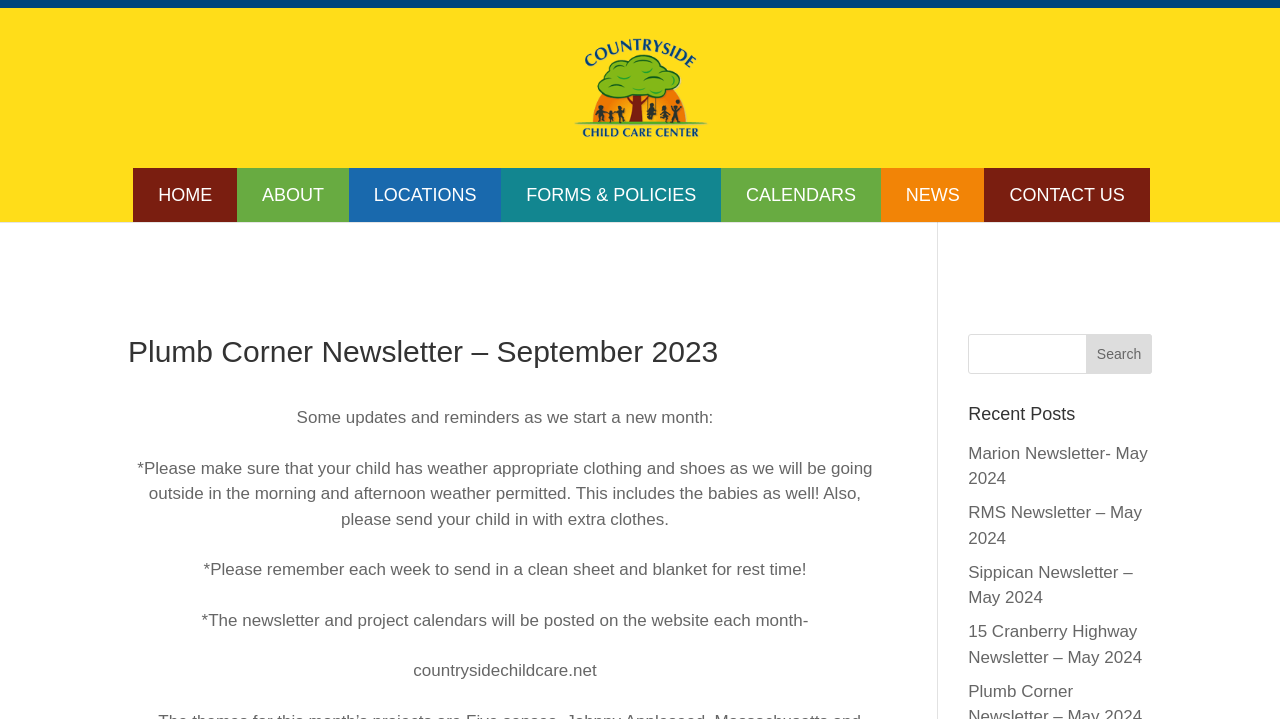Identify and provide the bounding box for the element described by: "alt="Countryside Child Care"".

[0.429, 0.108, 0.573, 0.134]